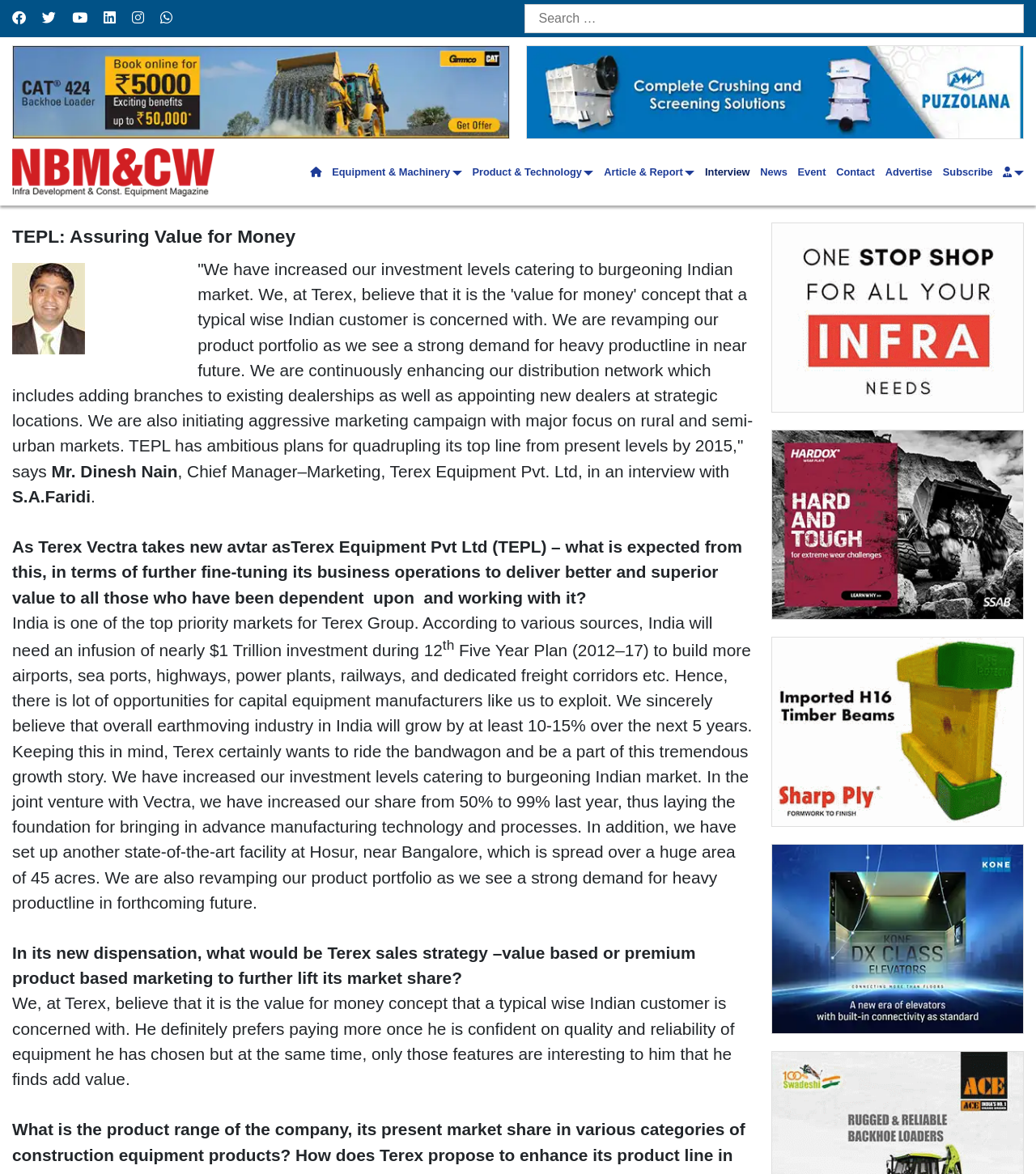Reply to the question with a single word or phrase:
How much investment is required in India's infrastructure development?

$1 Trillion